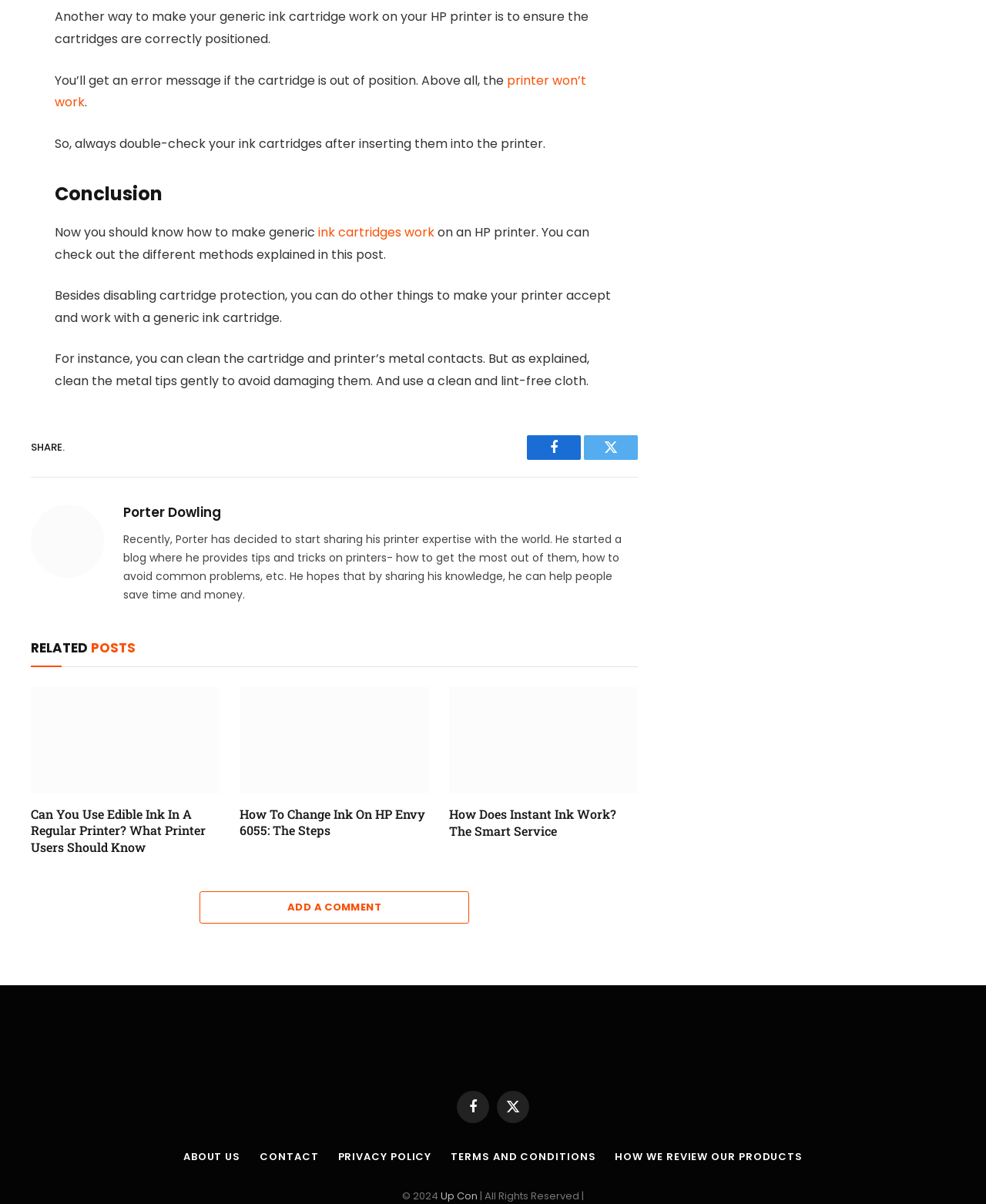Provide a single word or phrase to answer the given question: 
How many related posts are shown?

3